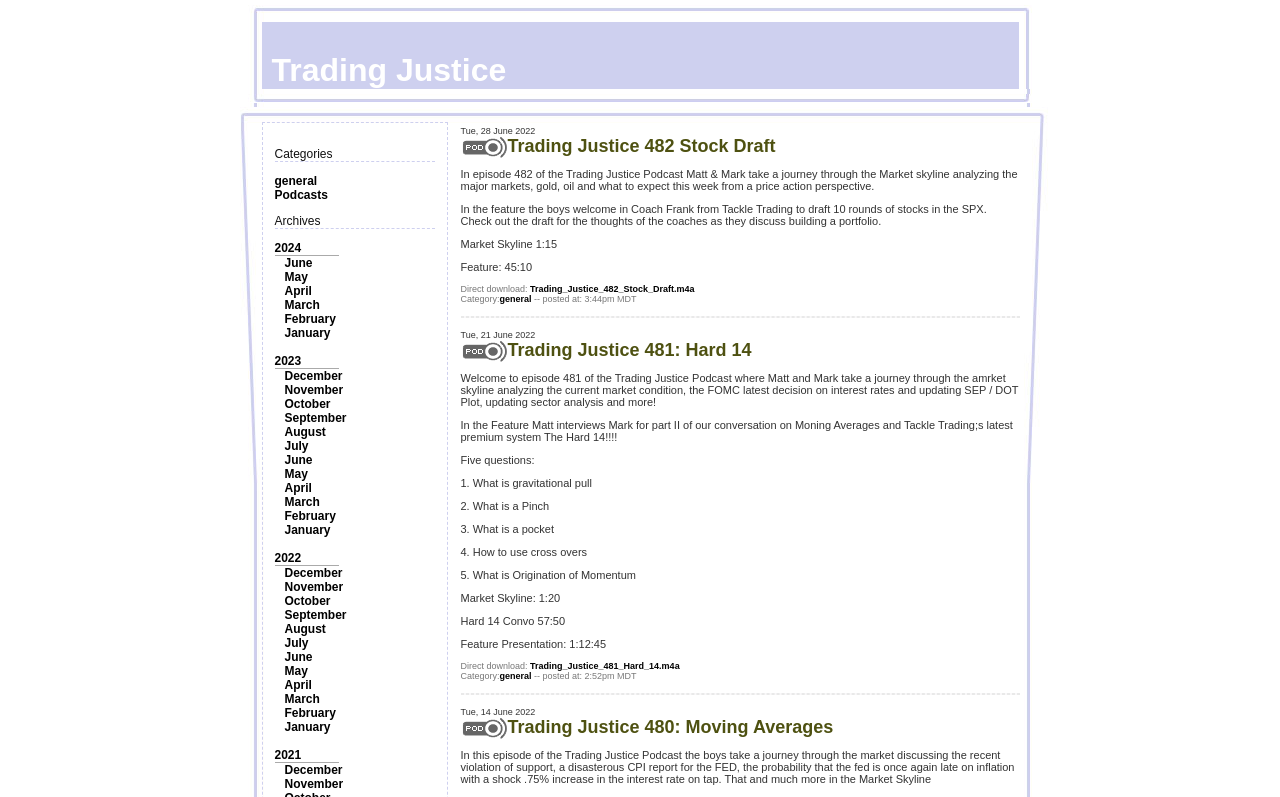Pinpoint the bounding box coordinates of the clickable element needed to complete the instruction: "Read the description of 'Trading Justice 481: Hard 14'". The coordinates should be provided as four float numbers between 0 and 1: [left, top, right, bottom].

[0.36, 0.467, 0.796, 0.512]